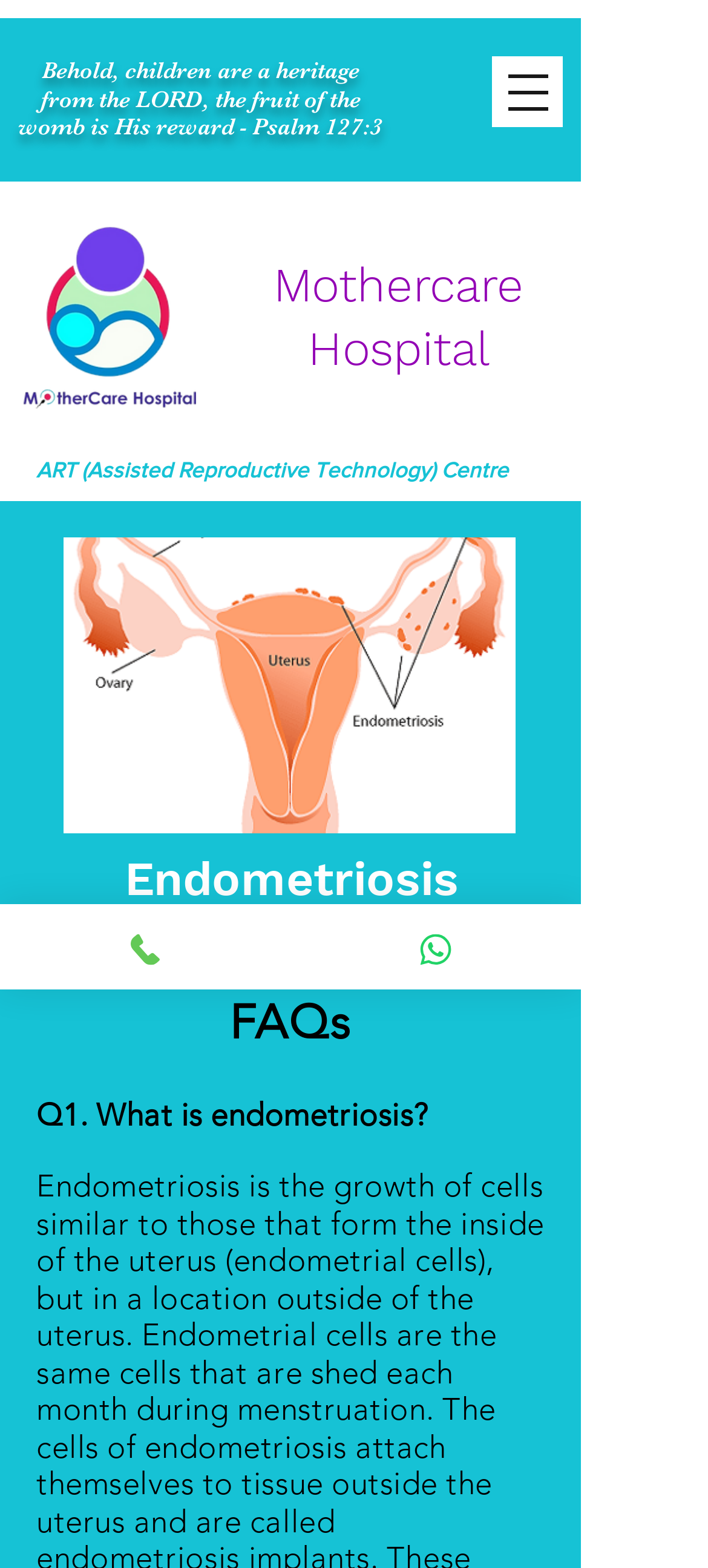Please give a concise answer to this question using a single word or phrase: 
What is the name of the hospital?

Mothercare Hospital